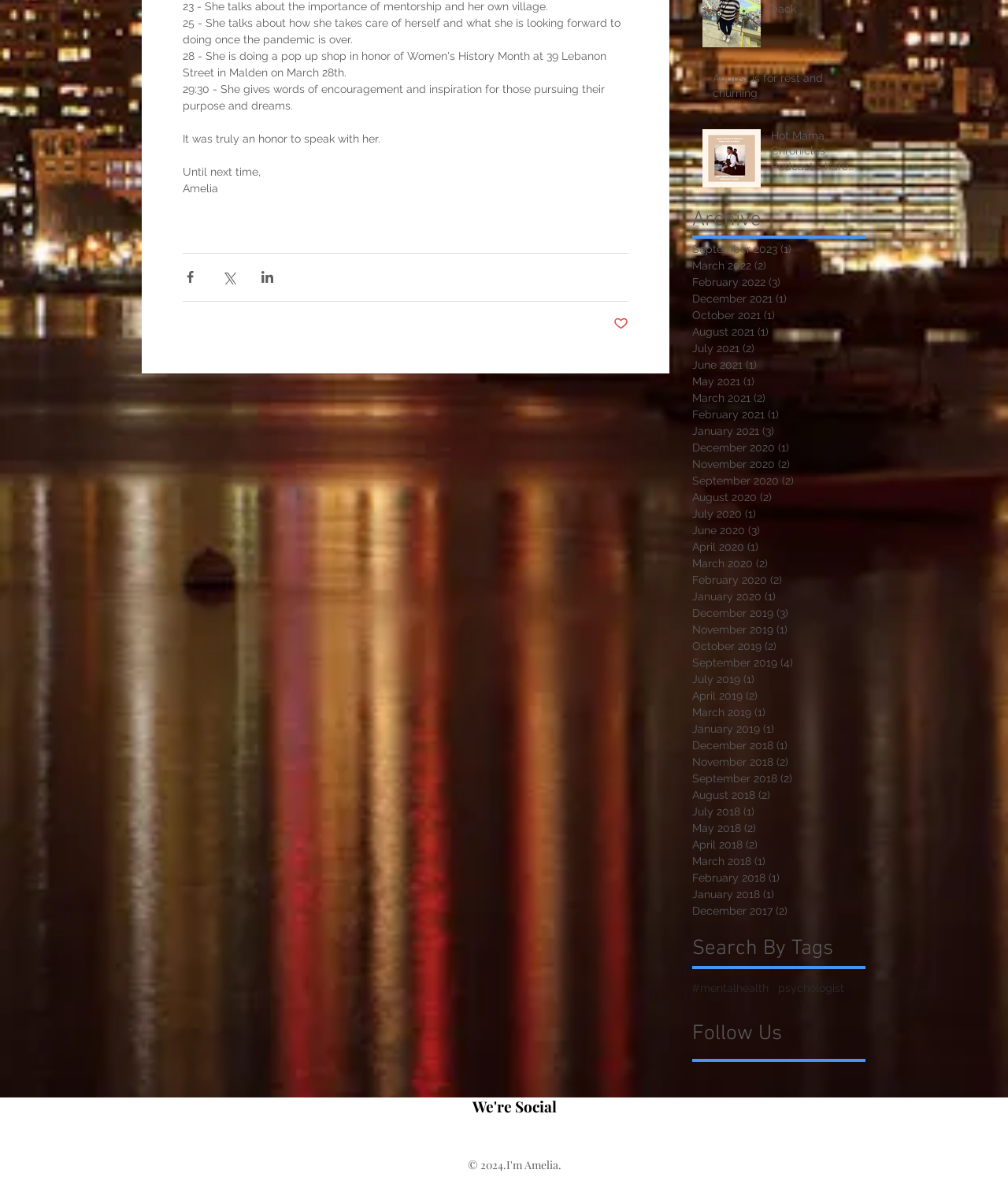Provide a brief response to the question below using a single word or phrase: 
What is the name of the author of the latest article?

Amelia